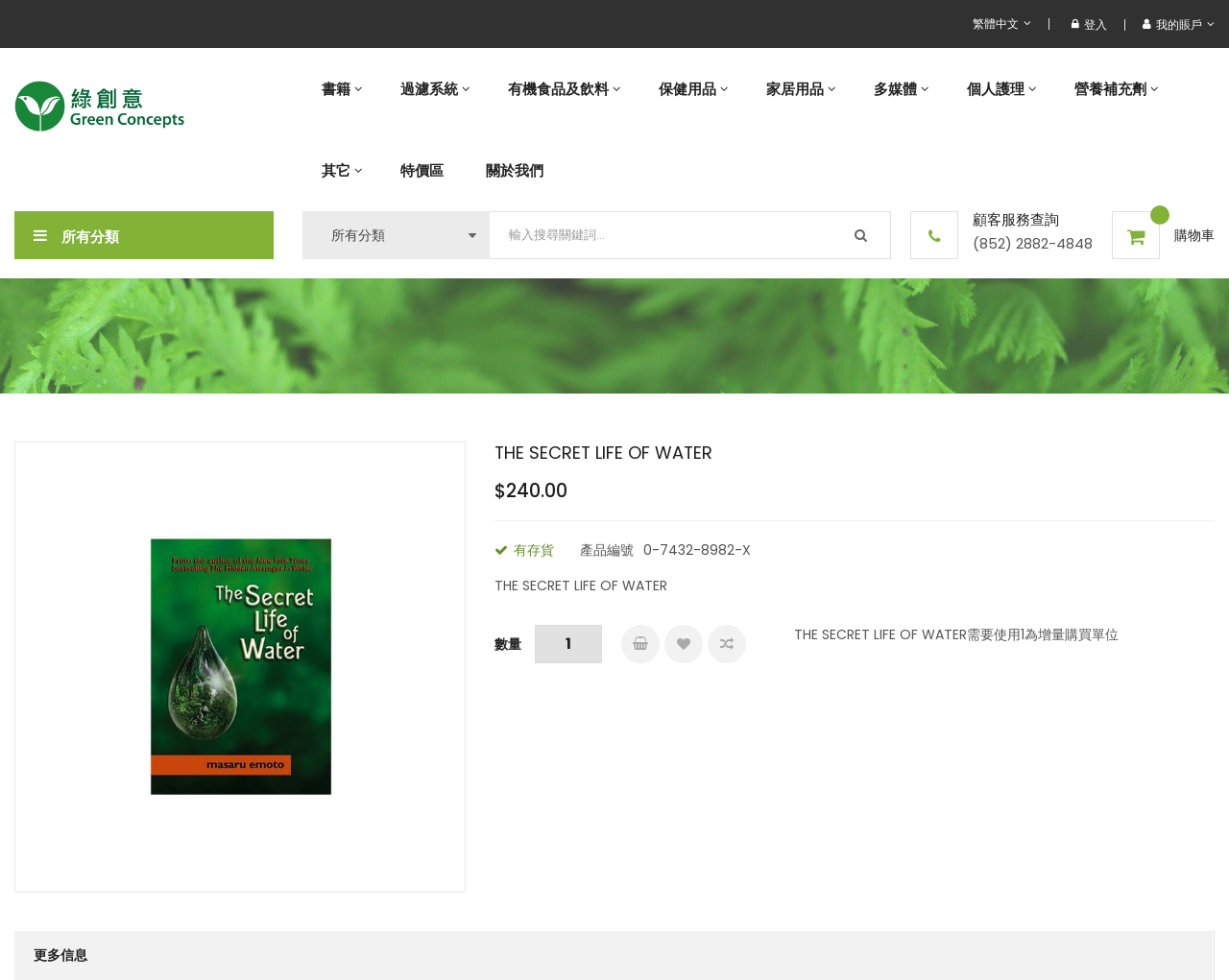Craft a detailed narrative of the webpage's structure and content.

This webpage is an e-commerce page for a book titled "THE SECRET LIFE OF WATER" by Masaru Emoto. At the top left corner, there is a heading that reads "綠創意網上健康店" (Green Creative Online Health Store) with a link and an image. Below it, there is a vertical menu with various categories such as "書籍" (Books), "過濾系統" (Filter Systems), and "個人護理" (Personal Care).

On the top right corner, there are links for login, account, and a shopping cart. Below the menu, there is a search bar with a combobox and a button. Next to the search bar, there is a heading that reads "顧客服務查詢" (Customer Service Inquiry) with a phone number.

The main content of the page is about the book "THE SECRET LIFE OF WATER". There is a heading with the book title, followed by the price "$240.00" and a note about the availability of the book. Below it, there is a table with information about the book, including the product number and a description. There is also a section for customers to input the quantity of the book they want to purchase, with a spin button and a button to add the book to the cart.

On the right side of the page, there are links to share the book on social media and a note about the minimum purchase quantity. At the bottom of the page, there are links to navigate through the images gallery of the book. There is also a large image of the book cover on the bottom left corner of the page.